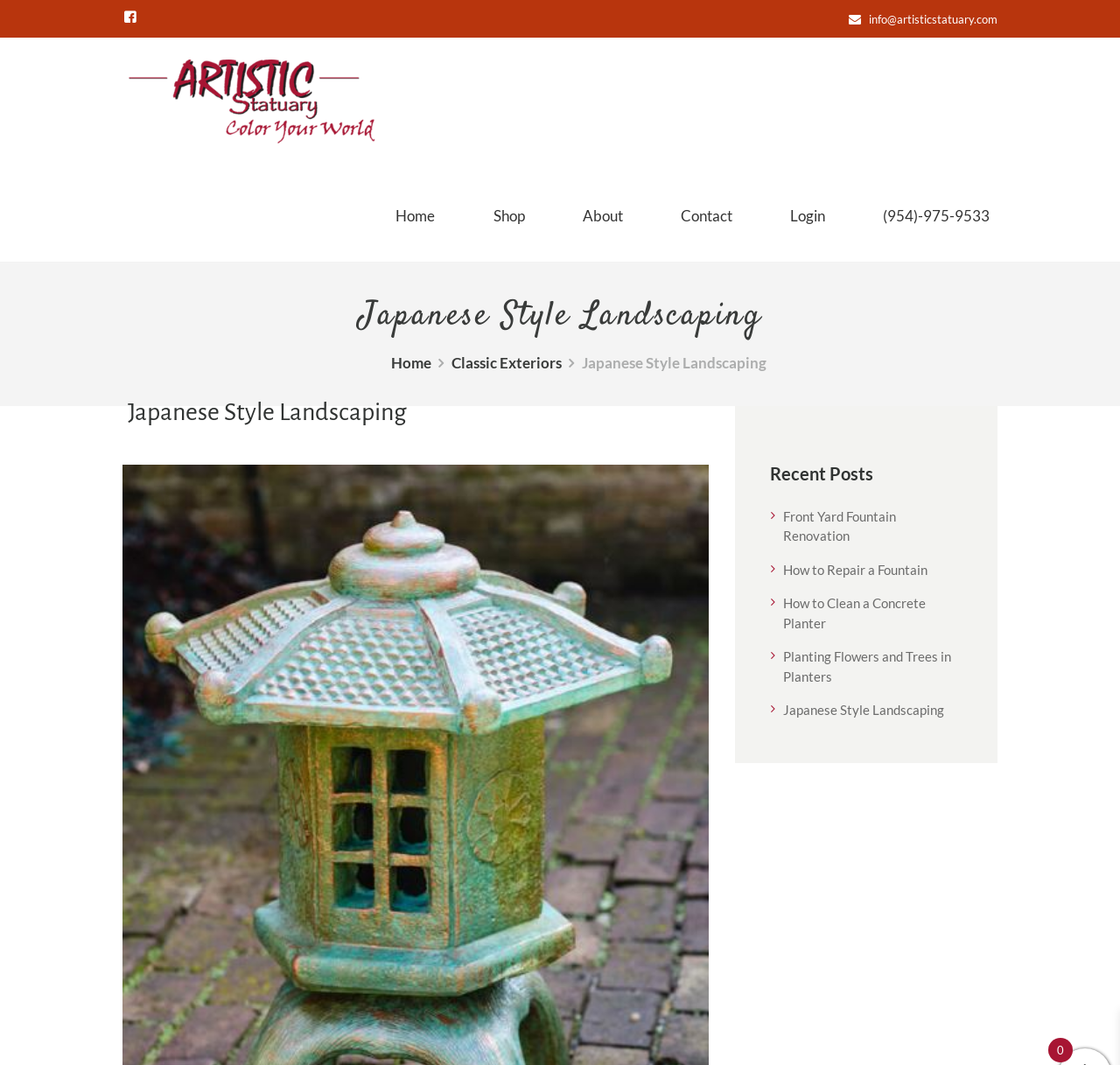Determine the bounding box coordinates of the UI element described by: "Front Yard Fountain Renovation".

[0.699, 0.477, 0.8, 0.51]